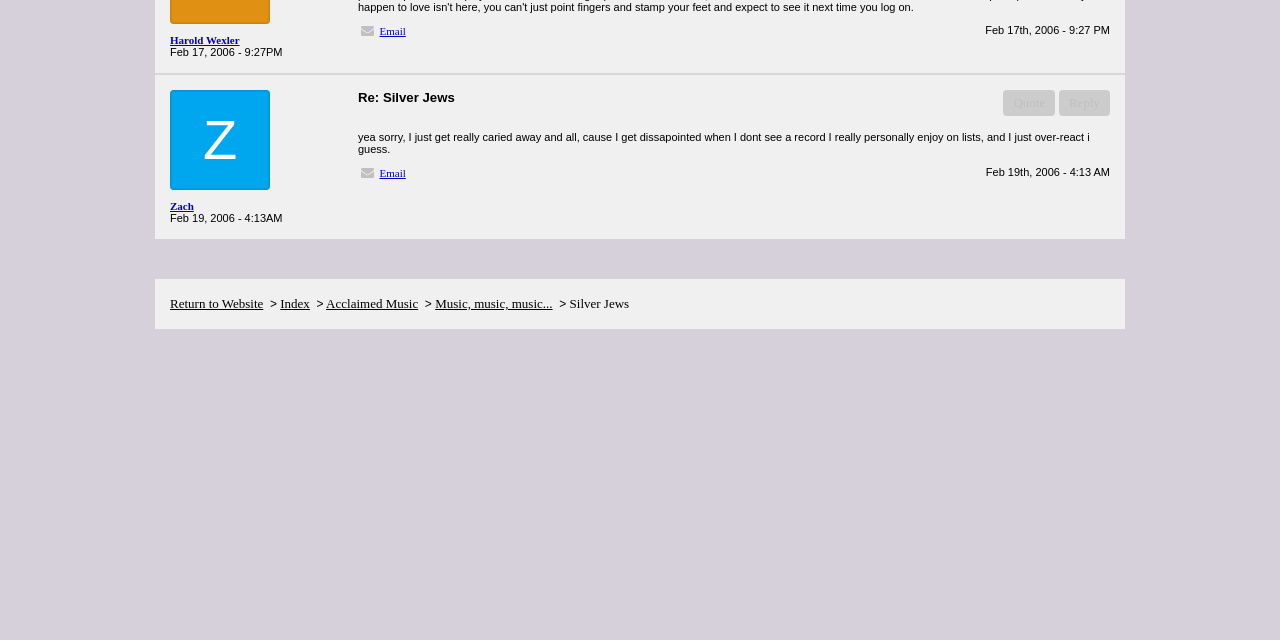Based on the element description: "Quote", identify the bounding box coordinates for this UI element. The coordinates must be four float numbers between 0 and 1, listed as [left, top, right, bottom].

[0.784, 0.141, 0.824, 0.181]